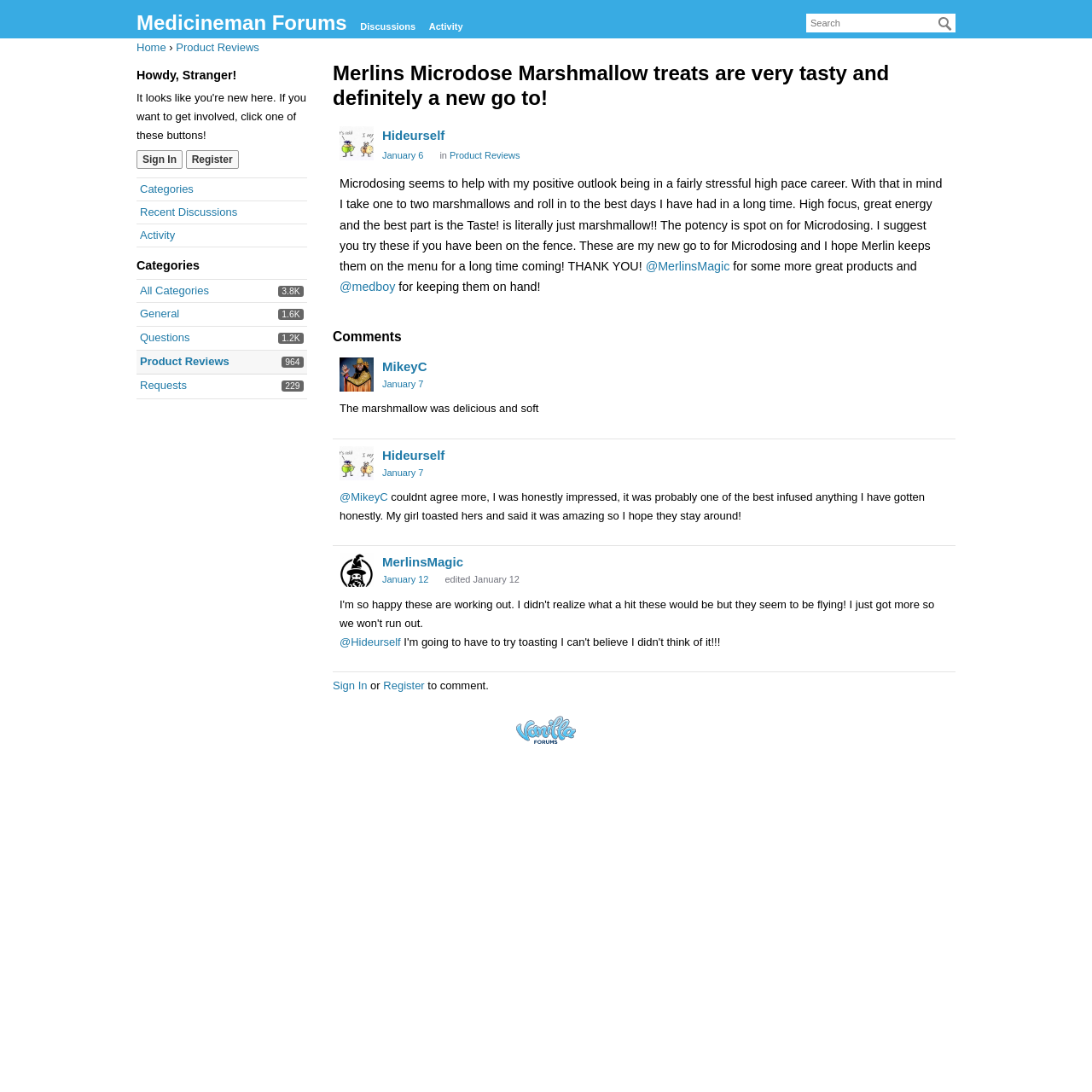Provide a brief response to the question below using a single word or phrase: 
How many categories are listed?

5